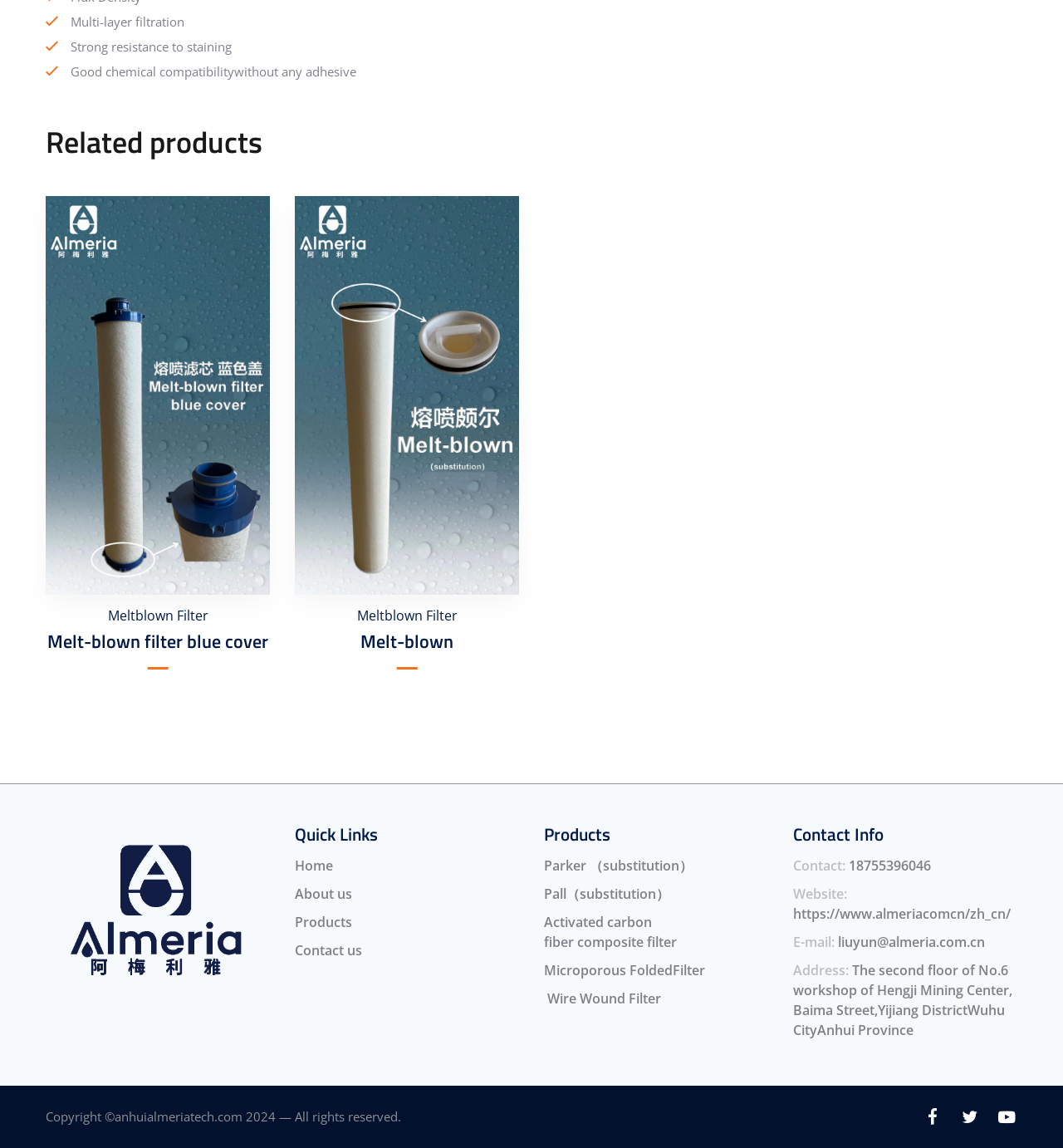Provide the bounding box coordinates of the section that needs to be clicked to accomplish the following instruction: "Click on 'Meltblown Filter'."

[0.101, 0.528, 0.196, 0.544]